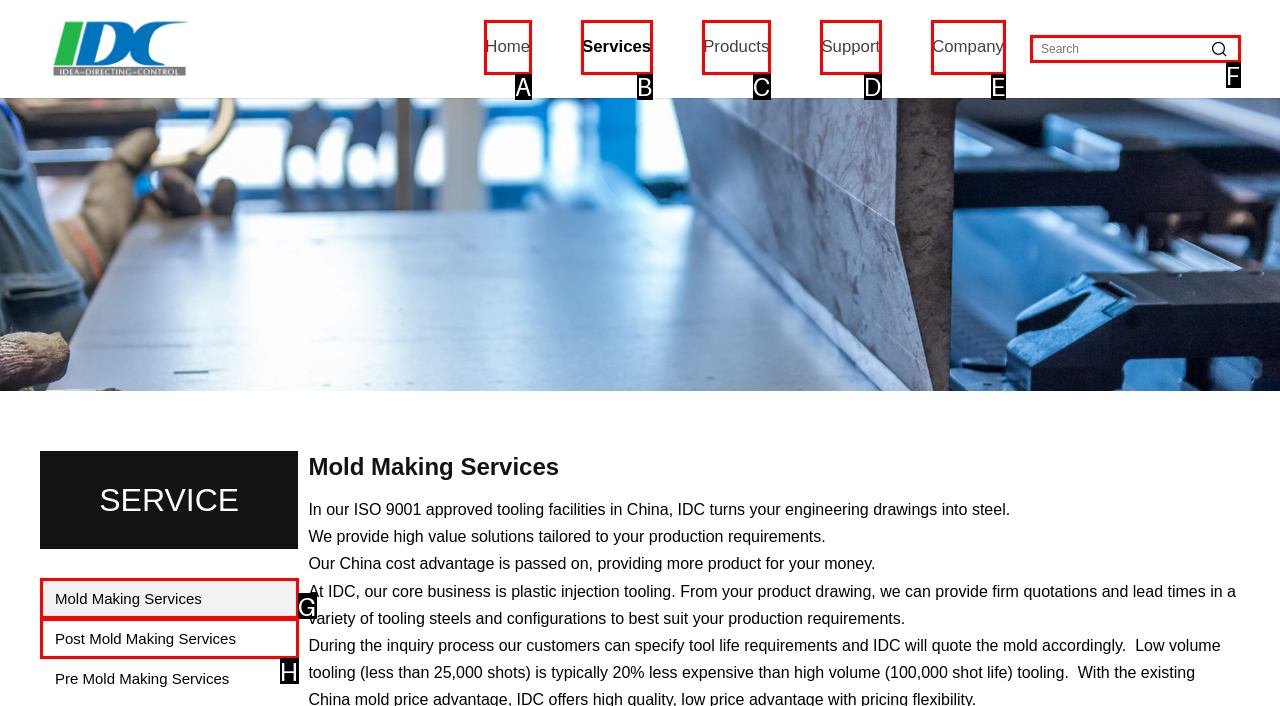Determine the HTML element that best aligns with the description: Mold Making Services
Answer with the appropriate letter from the listed options.

G